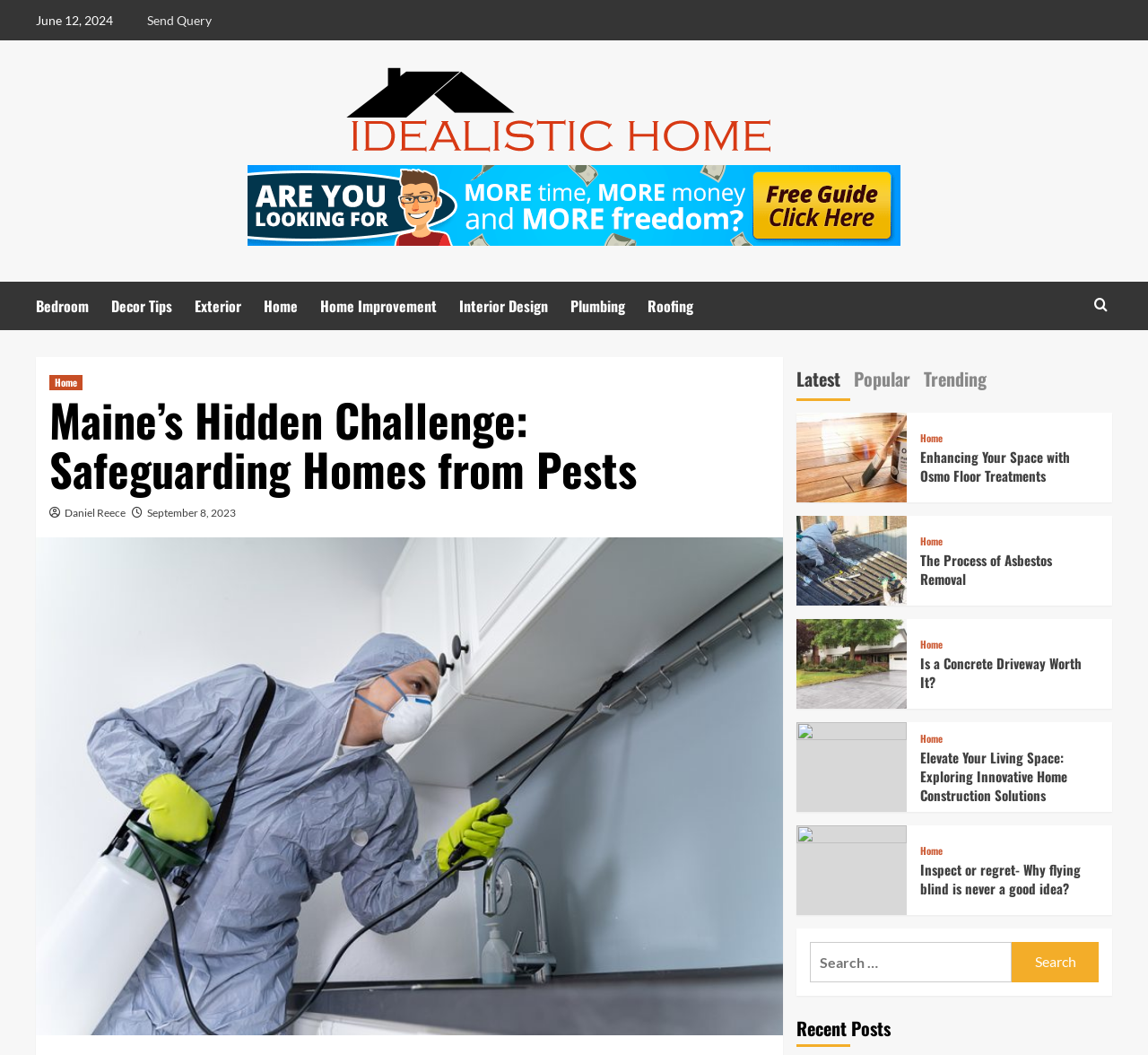Using the description: "September 8, 2023", identify the bounding box of the corresponding UI element in the screenshot.

[0.128, 0.48, 0.205, 0.492]